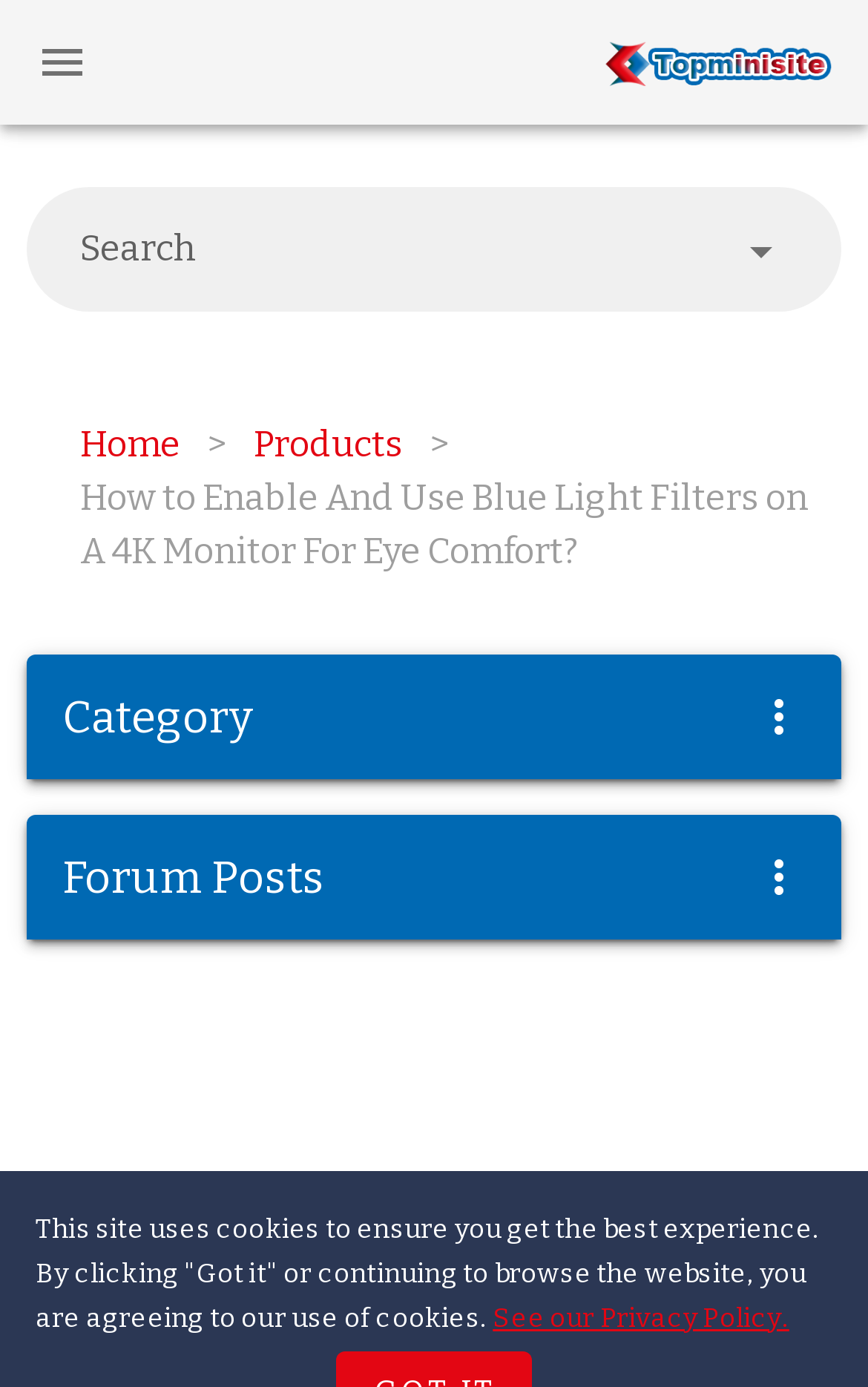Please mark the clickable region by giving the bounding box coordinates needed to complete this instruction: "Go to the Home page".

[0.092, 0.302, 0.208, 0.34]